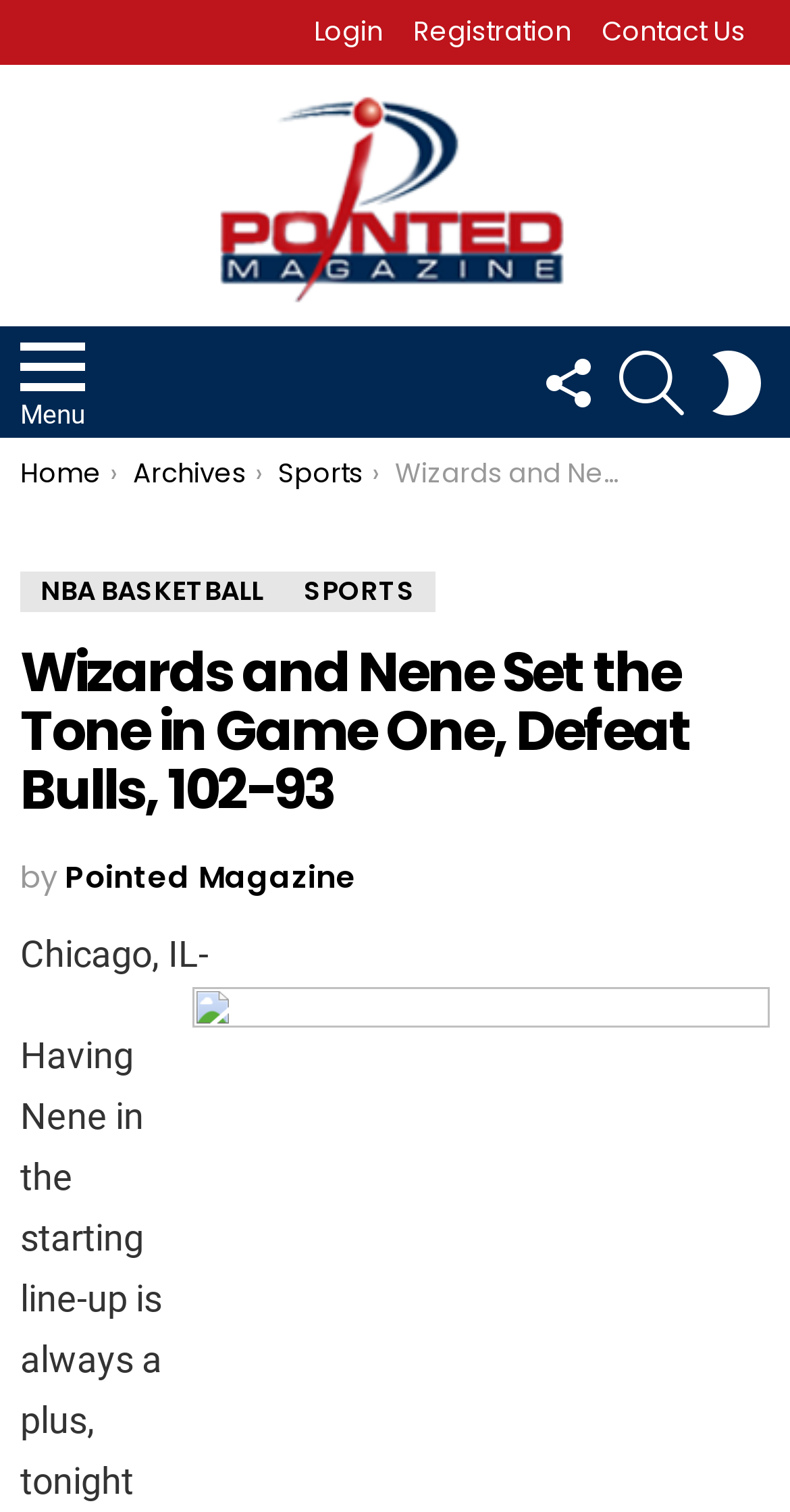Please determine the bounding box coordinates of the element's region to click for the following instruction: "switch to a different skin".

[0.892, 0.219, 0.974, 0.286]